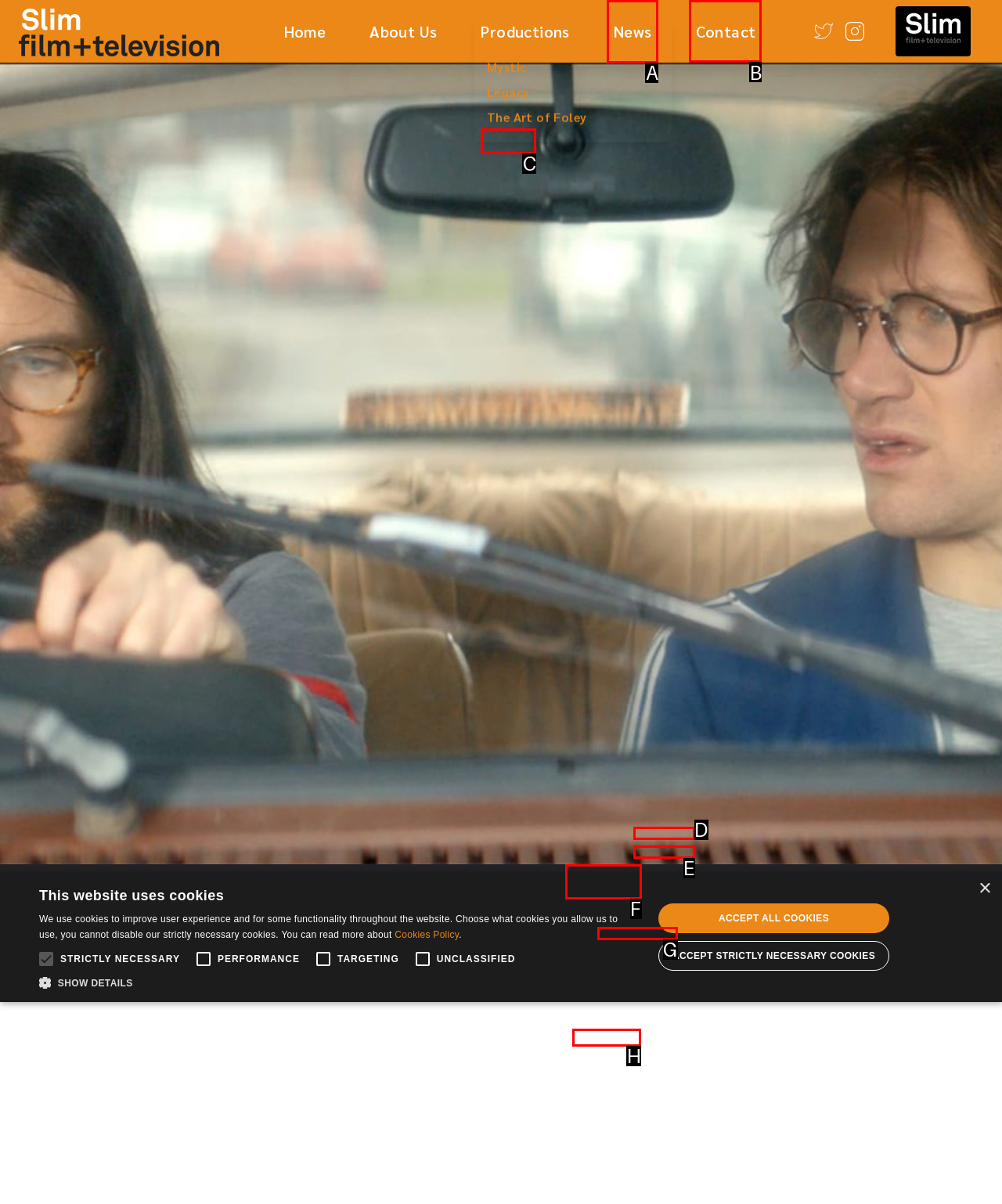Identify which HTML element to click to fulfill the following task: Go to the Contact Us page. Provide your response using the letter of the correct choice.

B